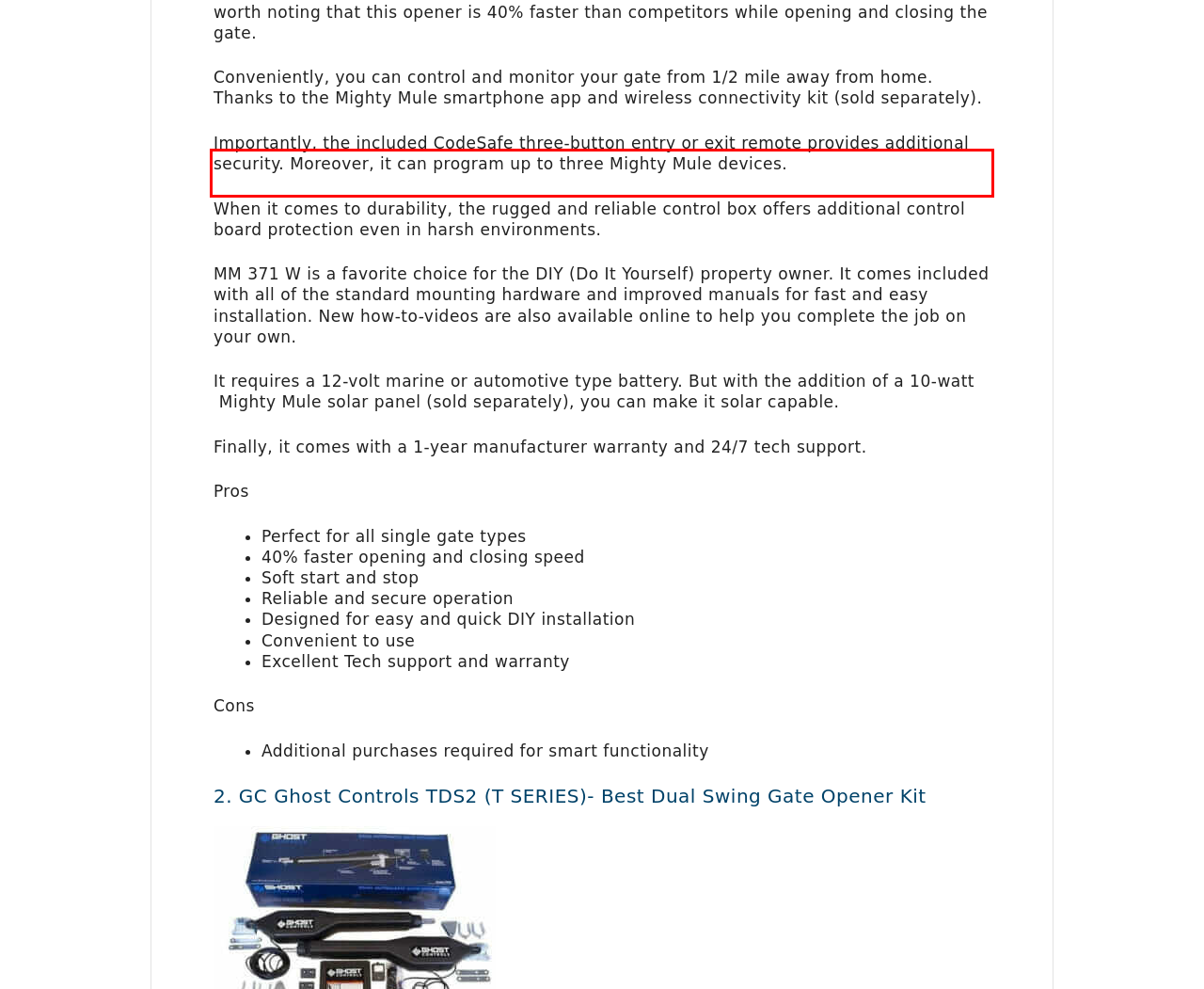Given a screenshot of a webpage, locate the red bounding box and extract the text it encloses.

It requires a 12-volt marine or automotive type battery. But with the addition of a 10-watt Mighty Mule solar panel (sold separately), you can make it solar capable.